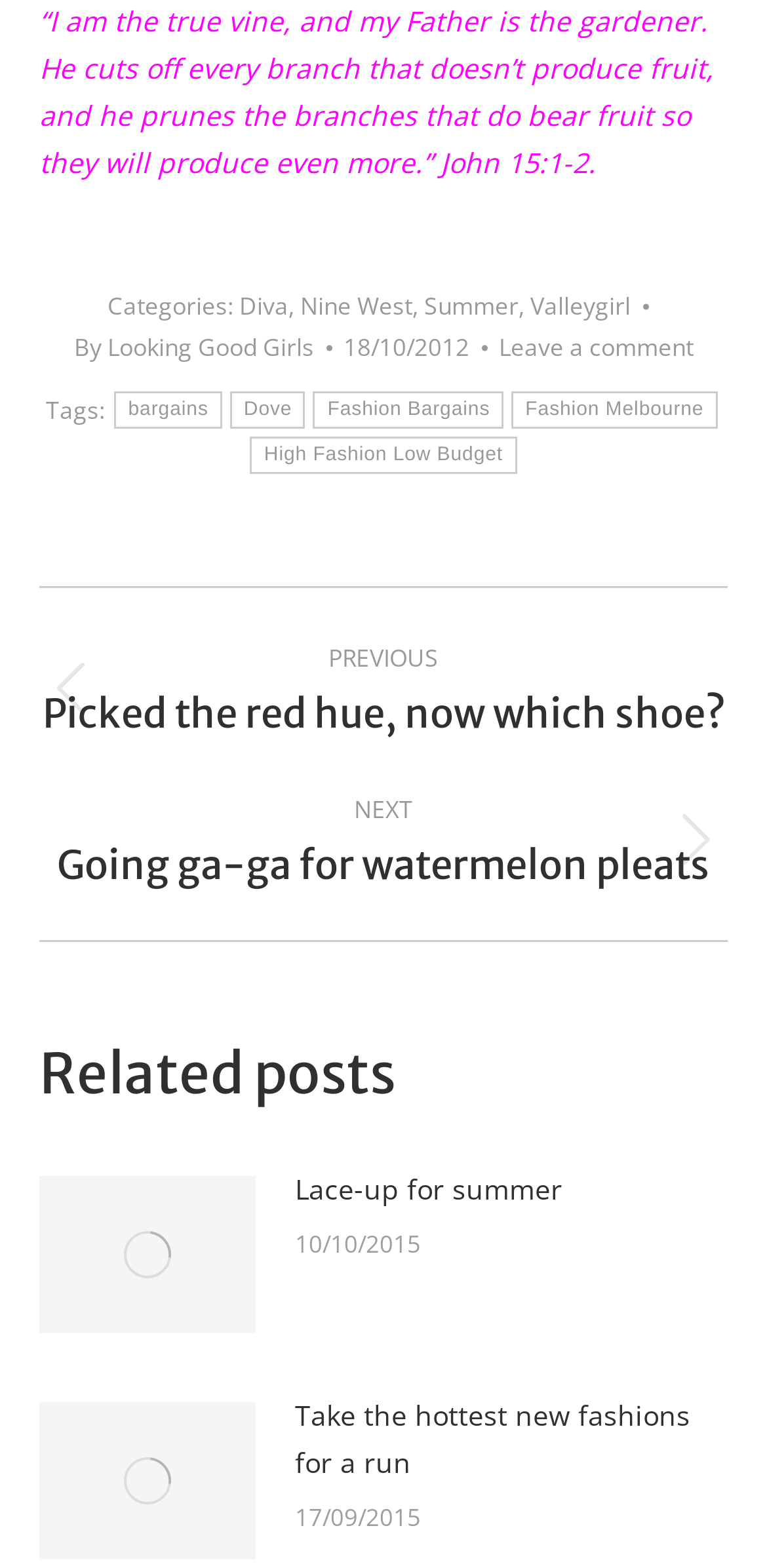How many related posts are shown?
Look at the image and answer with only one word or phrase.

2